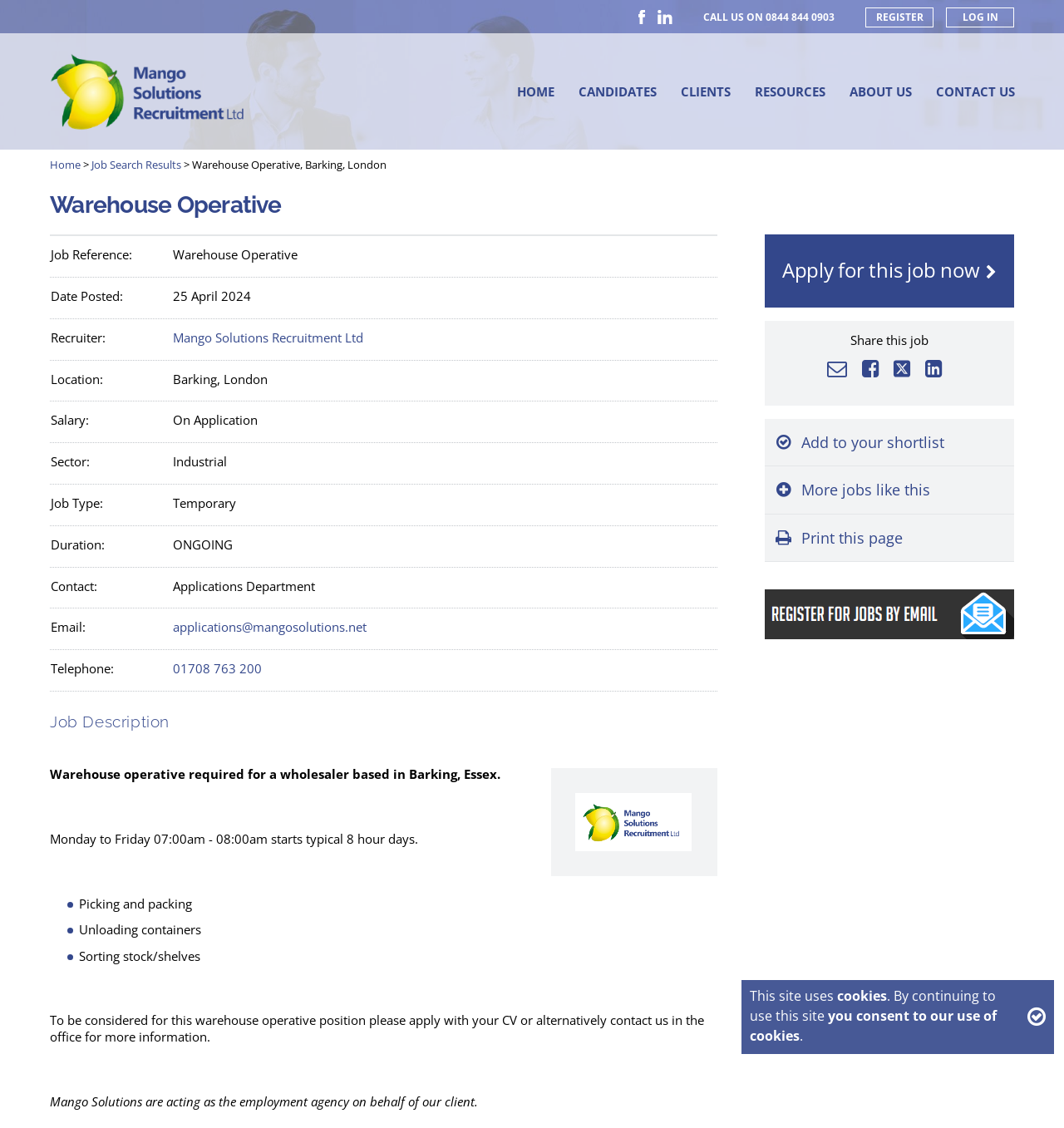What are the typical working hours?
Look at the image and answer the question with a single word or phrase.

Monday to Friday 07:00am - 08:00am